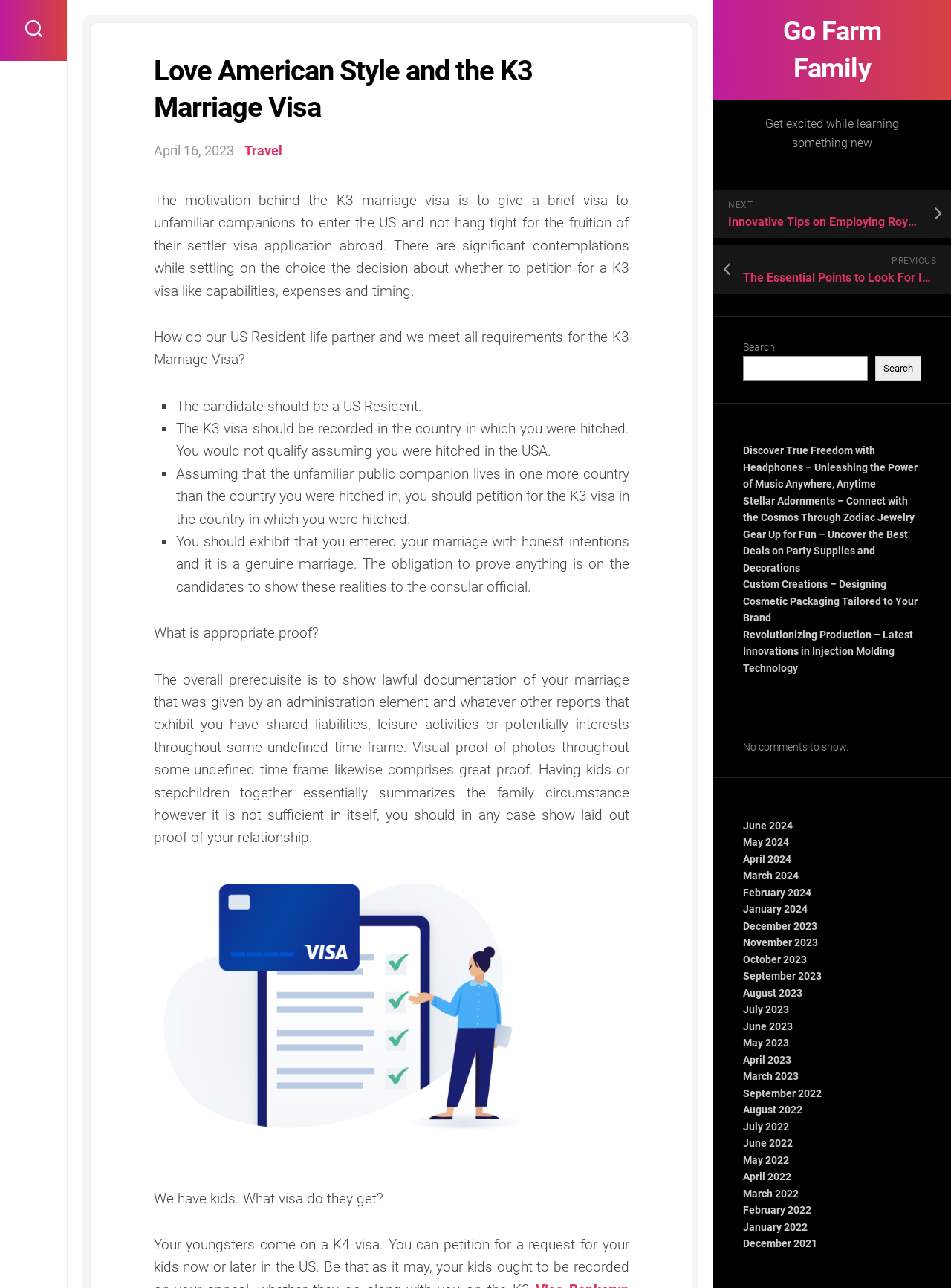Given the following UI element description: "Go Farm Family", find the bounding box coordinates in the webpage screenshot.

[0.781, 0.01, 0.969, 0.068]